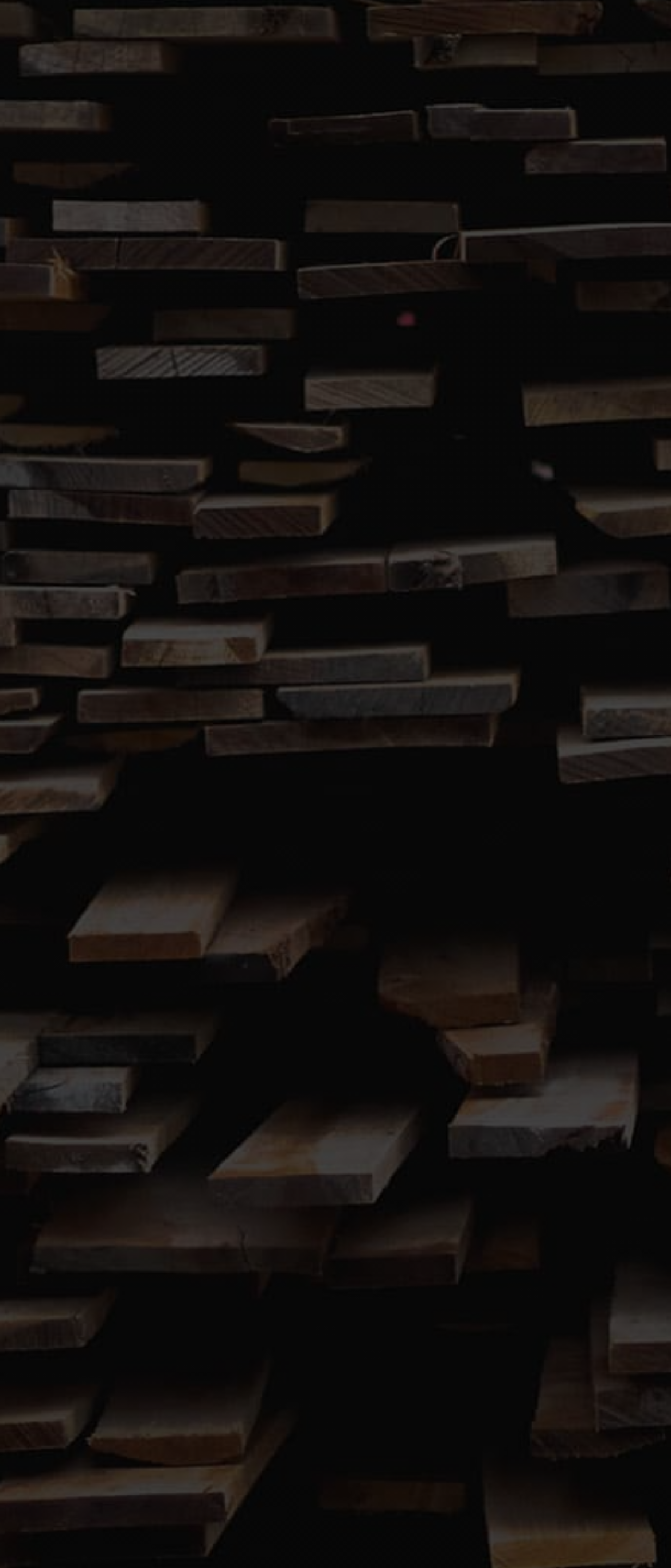Identify the bounding box coordinates of the element that should be clicked to fulfill this task: "Get directions to 767 Windsor Road". The coordinates should be provided as four float numbers between 0 and 1, i.e., [left, top, right, bottom].

[0.171, 0.684, 0.814, 0.705]